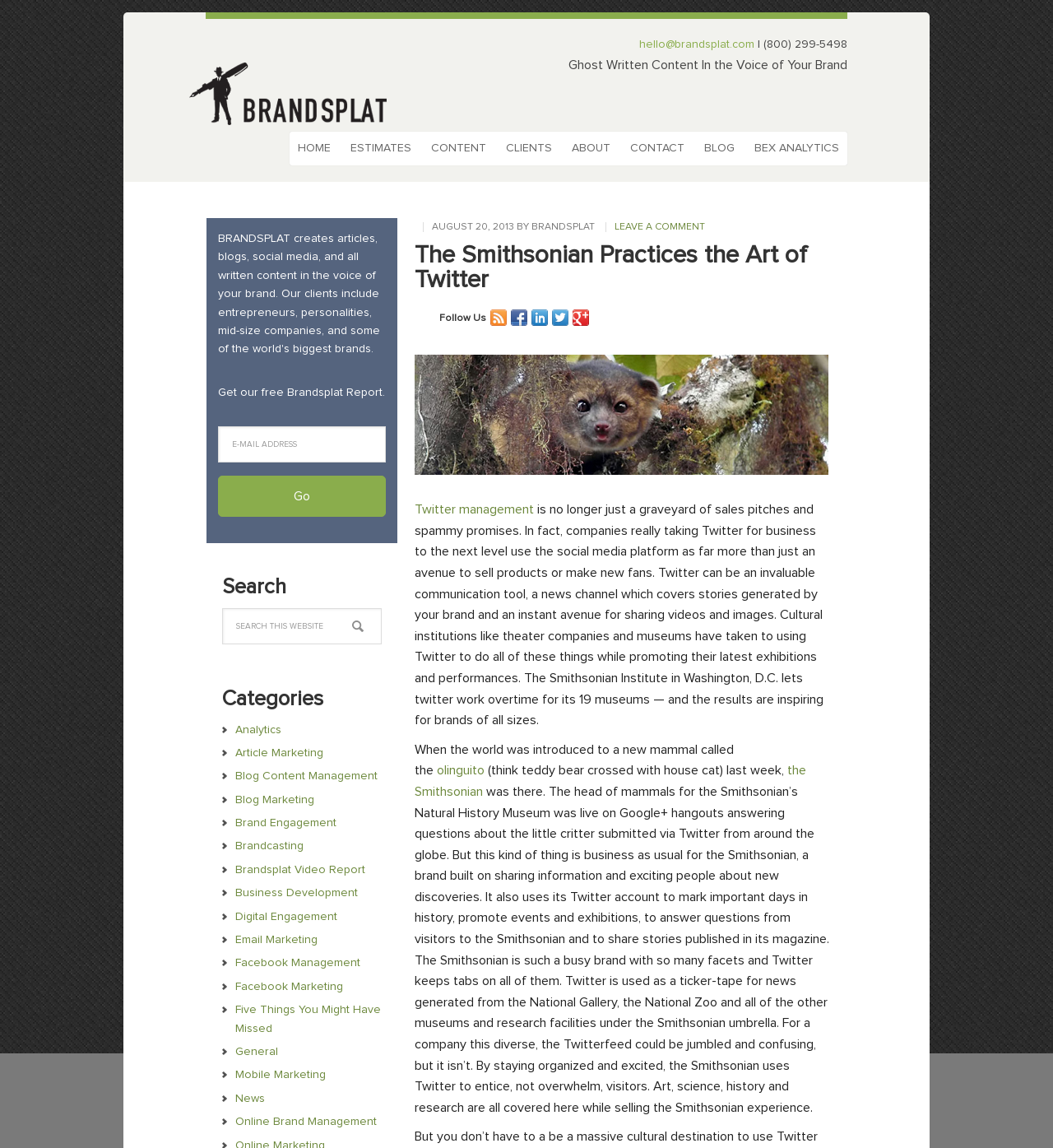Using floating point numbers between 0 and 1, provide the bounding box coordinates in the format (top-left x, top-left y, bottom-right x, bottom-right y). Locate the UI element described here: name="s" placeholder="Search this website"

[0.211, 0.53, 0.362, 0.561]